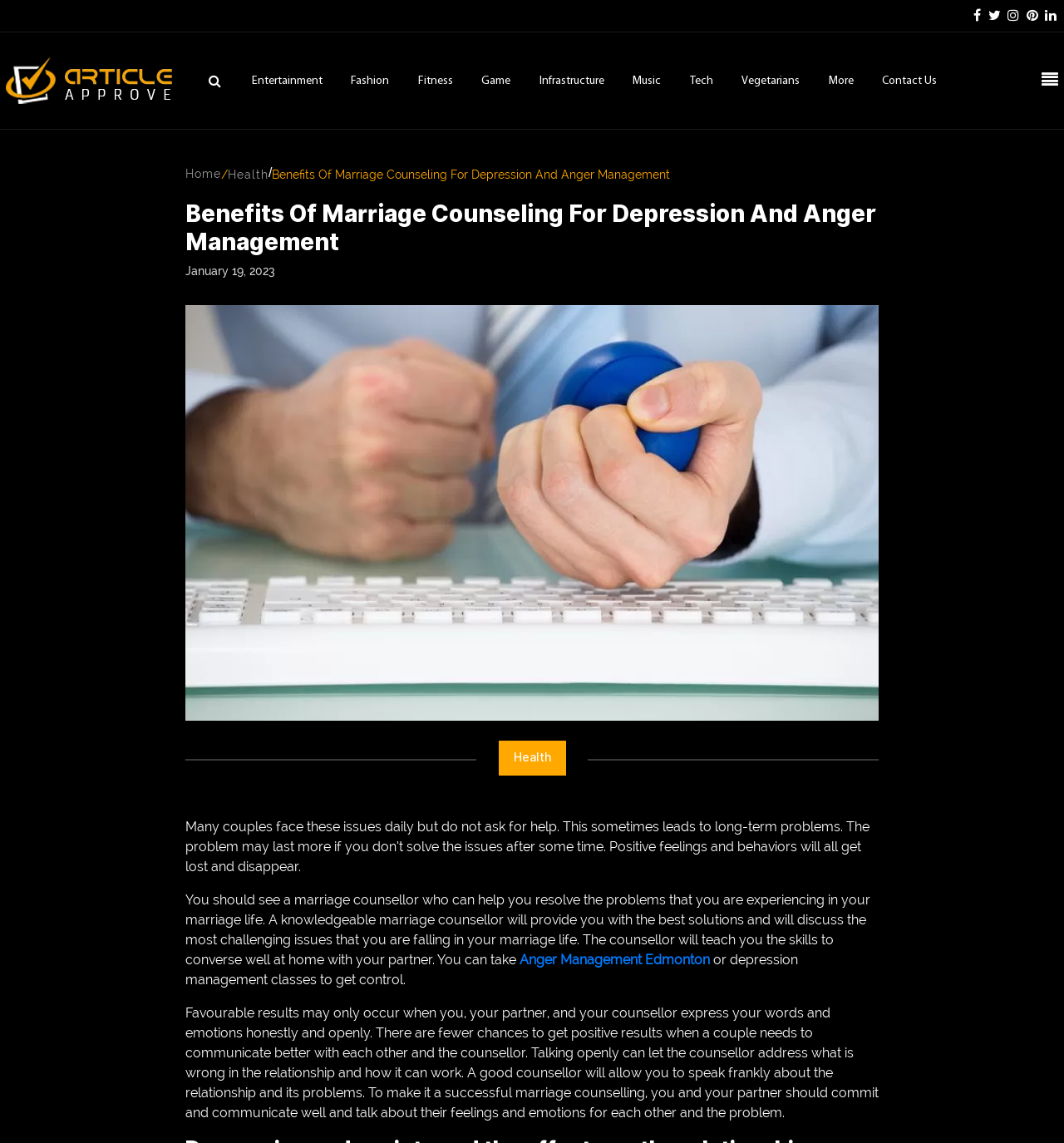Show the bounding box coordinates of the region that should be clicked to follow the instruction: "Click the Entertainment link."

[0.237, 0.065, 0.303, 0.076]